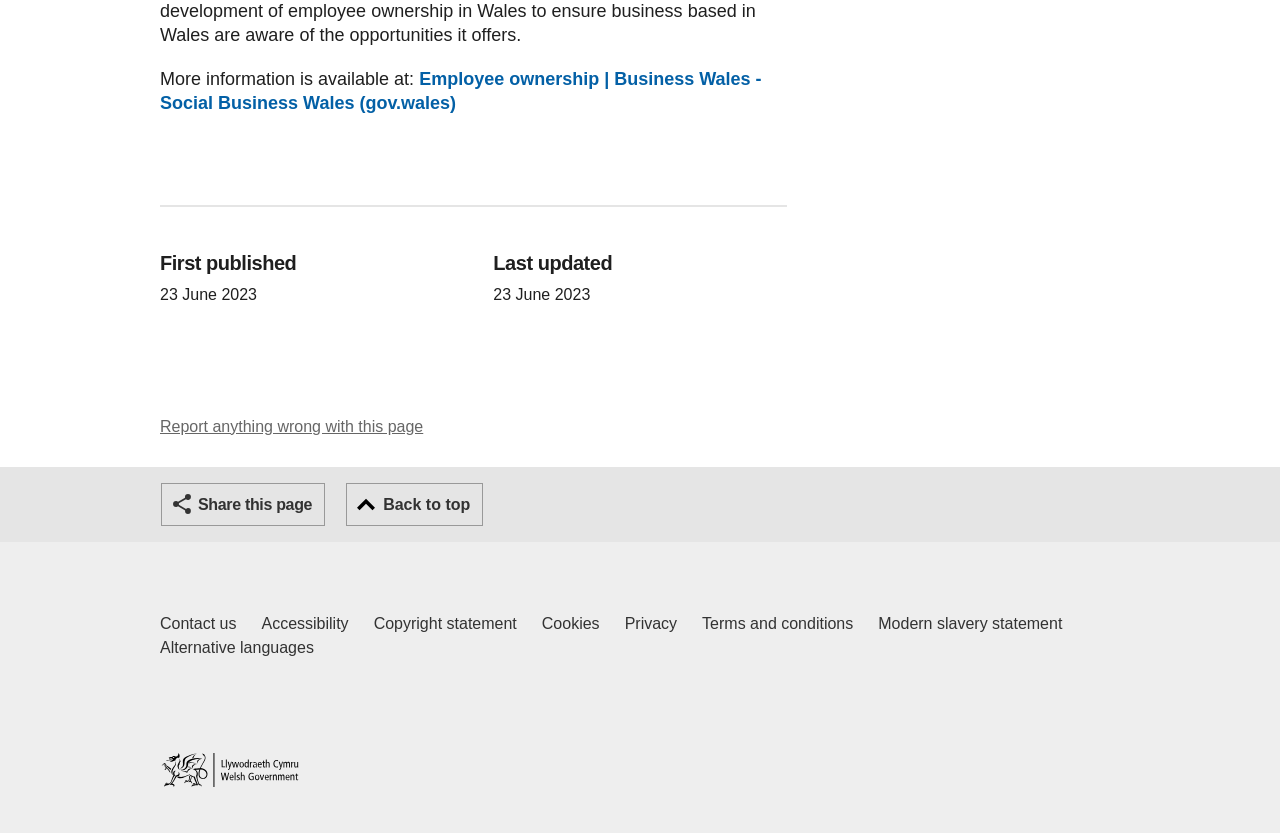What is the topic of the webpage?
Based on the visual, give a brief answer using one word or a short phrase.

Employee ownership